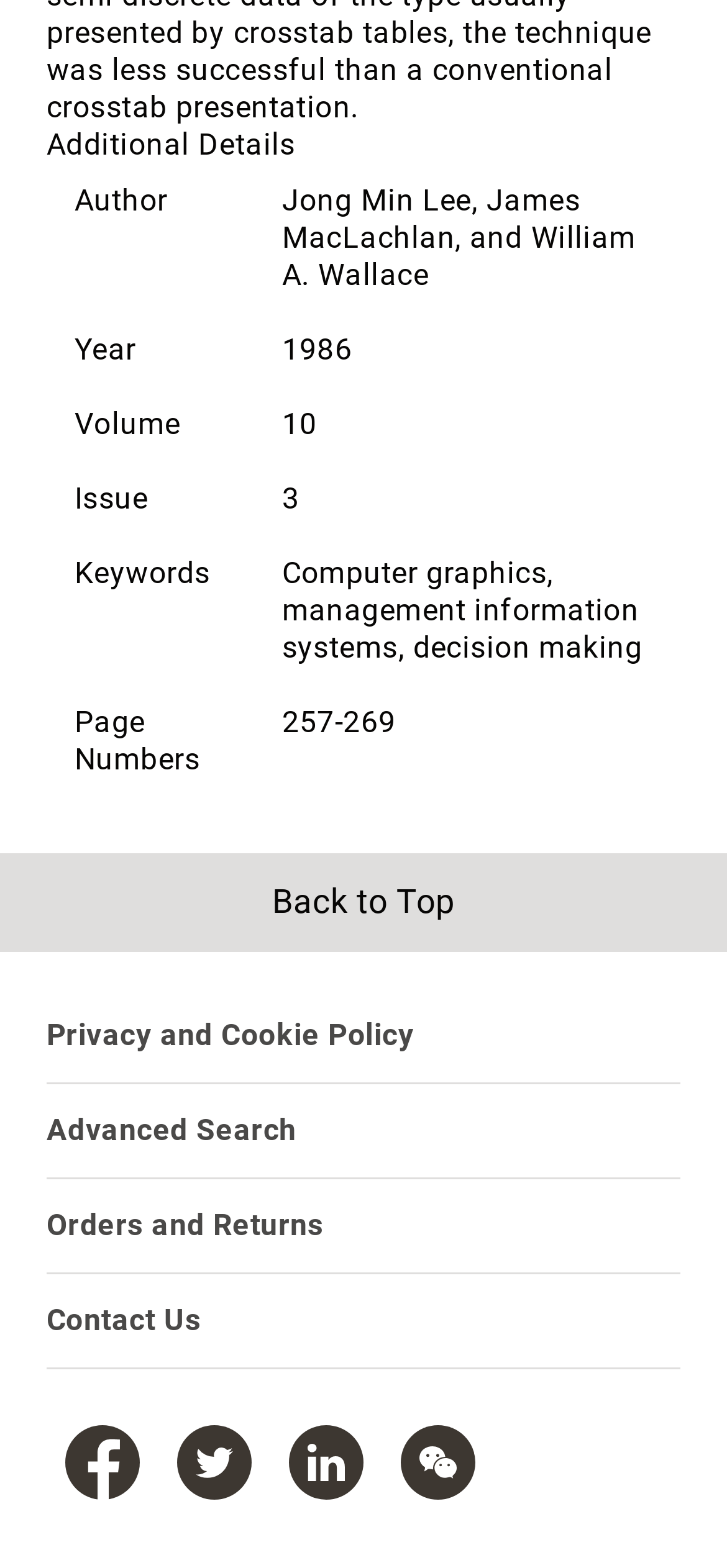Highlight the bounding box coordinates of the region I should click on to meet the following instruction: "Visit 'Facebook'".

[0.09, 0.909, 0.192, 0.956]